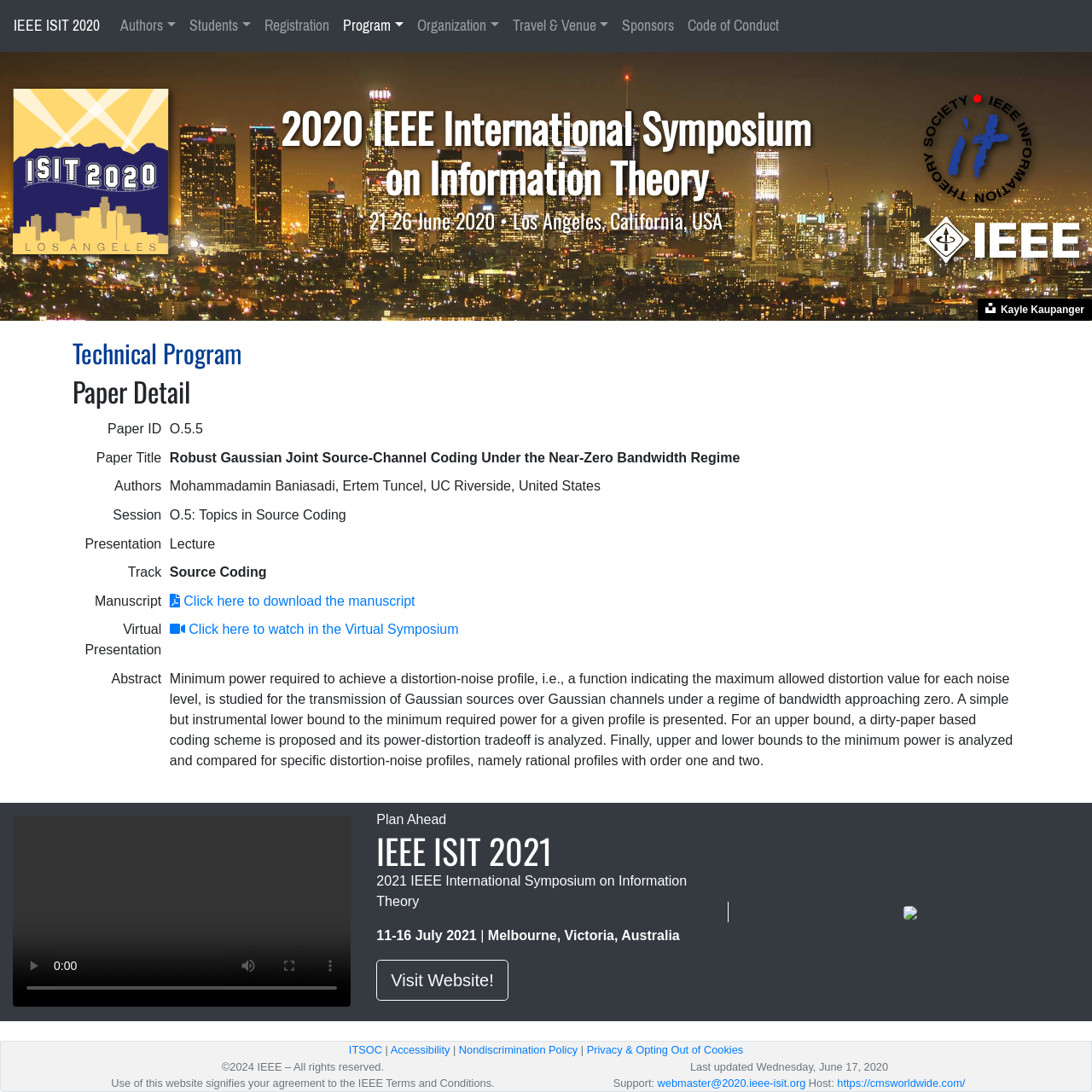Create an in-depth description of the webpage, covering main sections.

The webpage is about the 2020 IEEE International Symposium on Information Theory (ISIT 2020) held in Los Angeles, California, USA from June 21-26, 2020. 

At the top of the page, there is a horizontal navigation menu with links to various sections, including "Authors", "Students", "Registration", "Program", "Organization", "Travel & Venue", "Sponsors", and "Code of Conduct". 

Below the navigation menu, there is a large image with the symposium's title and dates. 

On the left side of the page, there is a section titled "Technical Program" with a table containing information about a paper, including its ID, title, authors, session, presentation, track, and manuscript. 

On the right side of the page, there is a section promoting the 2021 IEEE International Symposium on Information Theory (ISIT 2021) to be held in Melbourne, Victoria, Australia from July 11-16, 2021. 

At the bottom of the page, there are links to various IEEE resources, including the IEEE Information Theory Society, the Institute of Electrical and Electronics Engineers (IEEE), and the IEEE Terms and Conditions. There are also links to the website's accessibility policy, nondiscrimination policy, and privacy policy. 

Additionally, there are several buttons and controls for playing, muting, and controlling video content, although they are currently disabled.